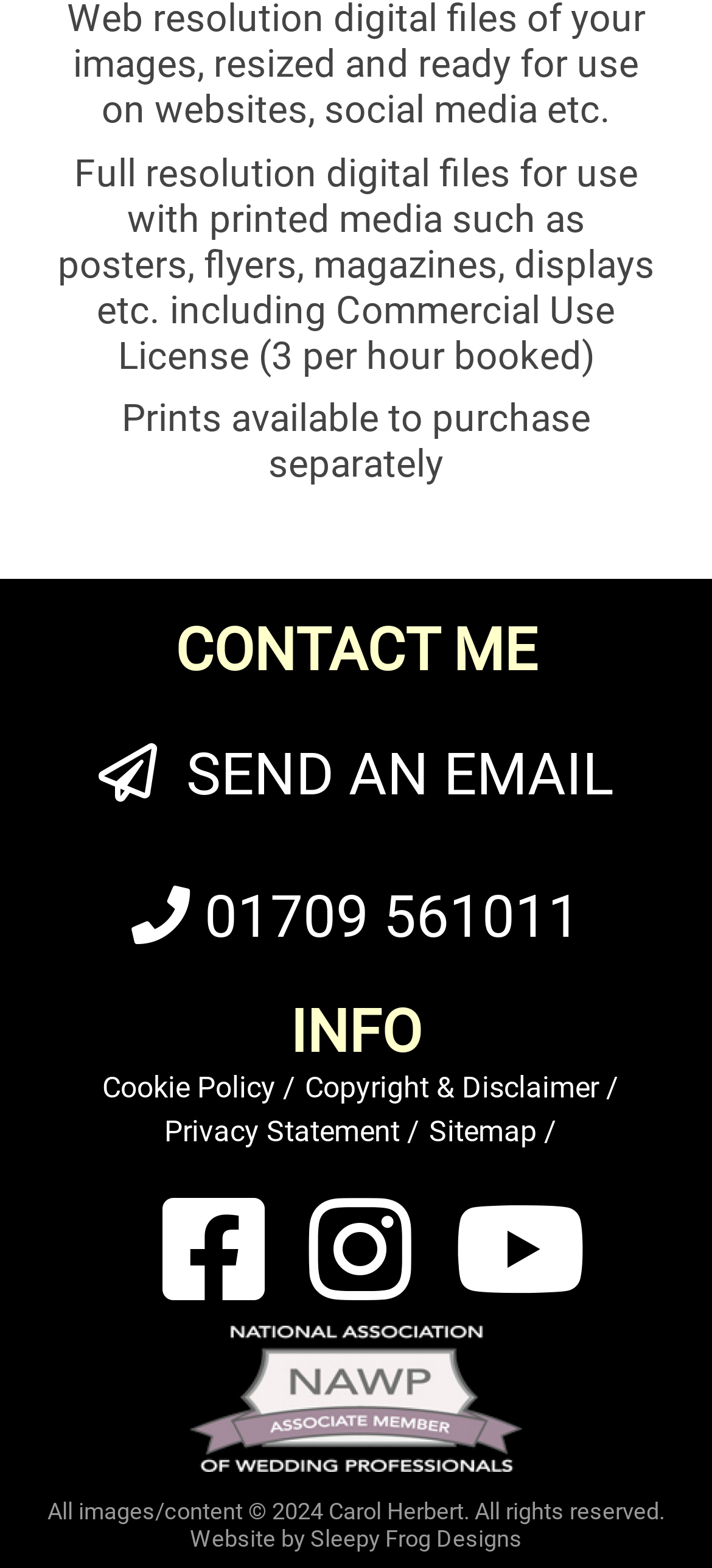How can you contact the website owner?
Refer to the image and provide a concise answer in one word or phrase.

Send an email